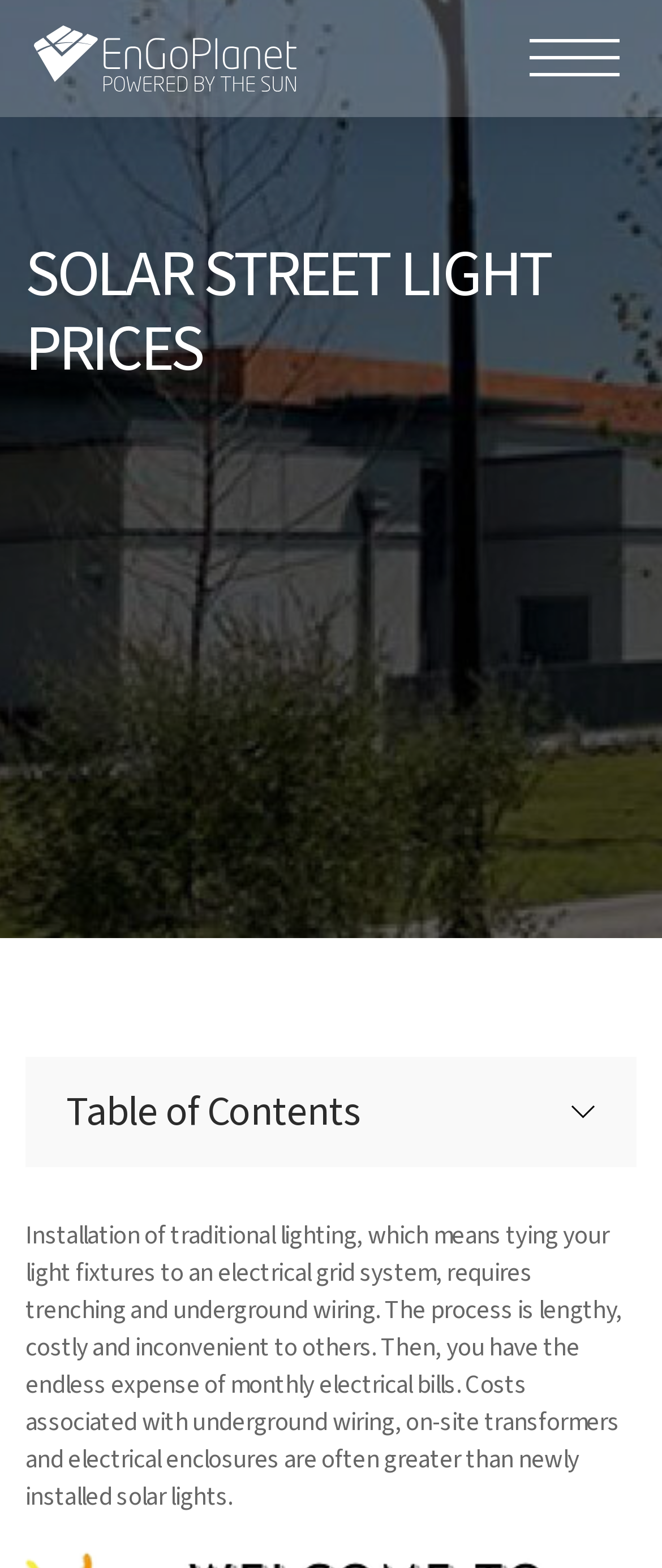What is the alternative to traditional lighting?
Give a detailed and exhaustive answer to the question.

The webpage implies that solar lights are a better alternative to traditional lighting, as they do not require underground wiring, on-site transformers, and electrical enclosures, making them a more cost-effective option.